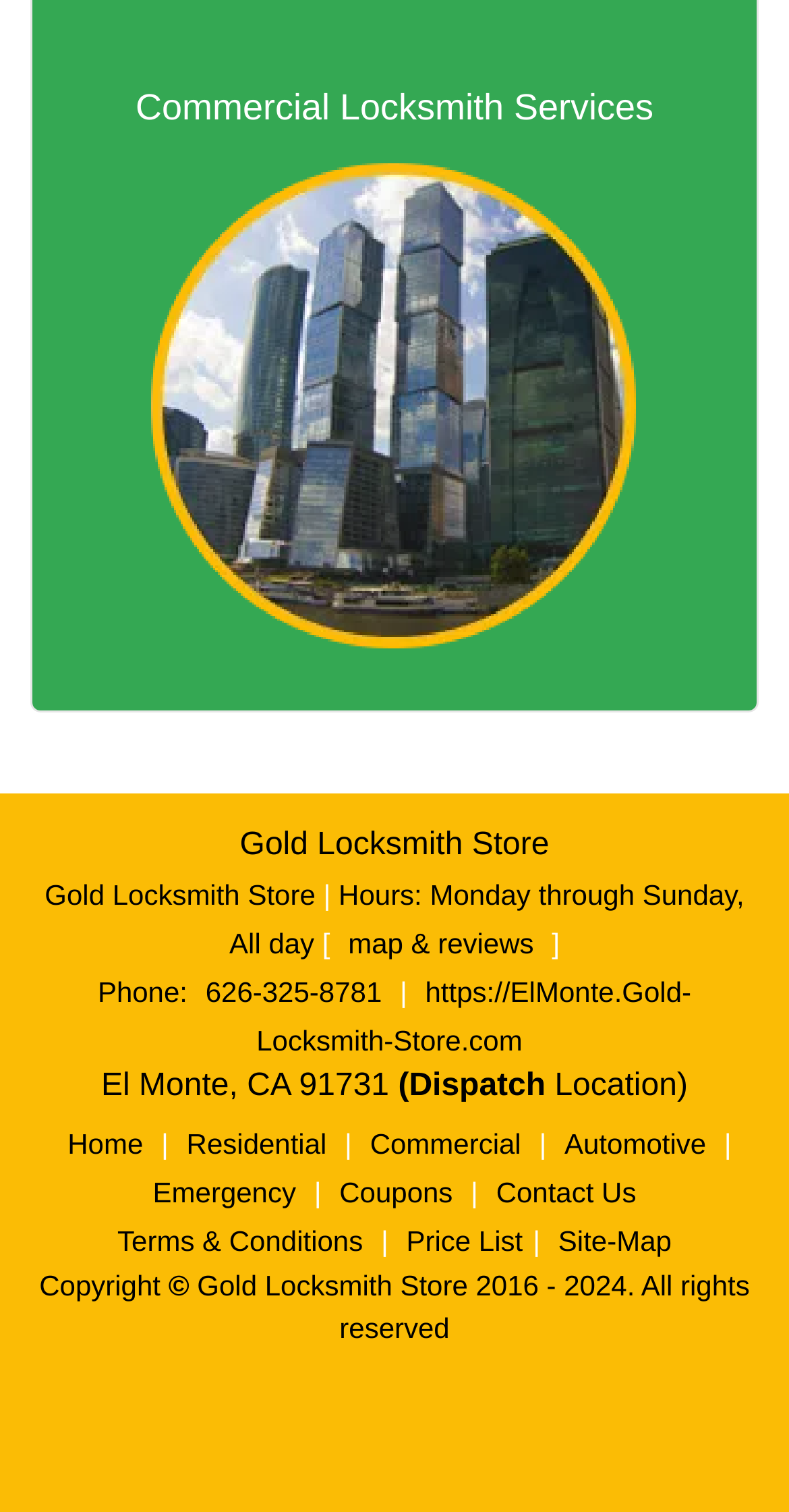Determine the bounding box coordinates of the element that should be clicked to execute the following command: "Visit Gold Locksmith Store El Monte, CA 626-325-8781".

[0.179, 0.101, 0.821, 0.436]